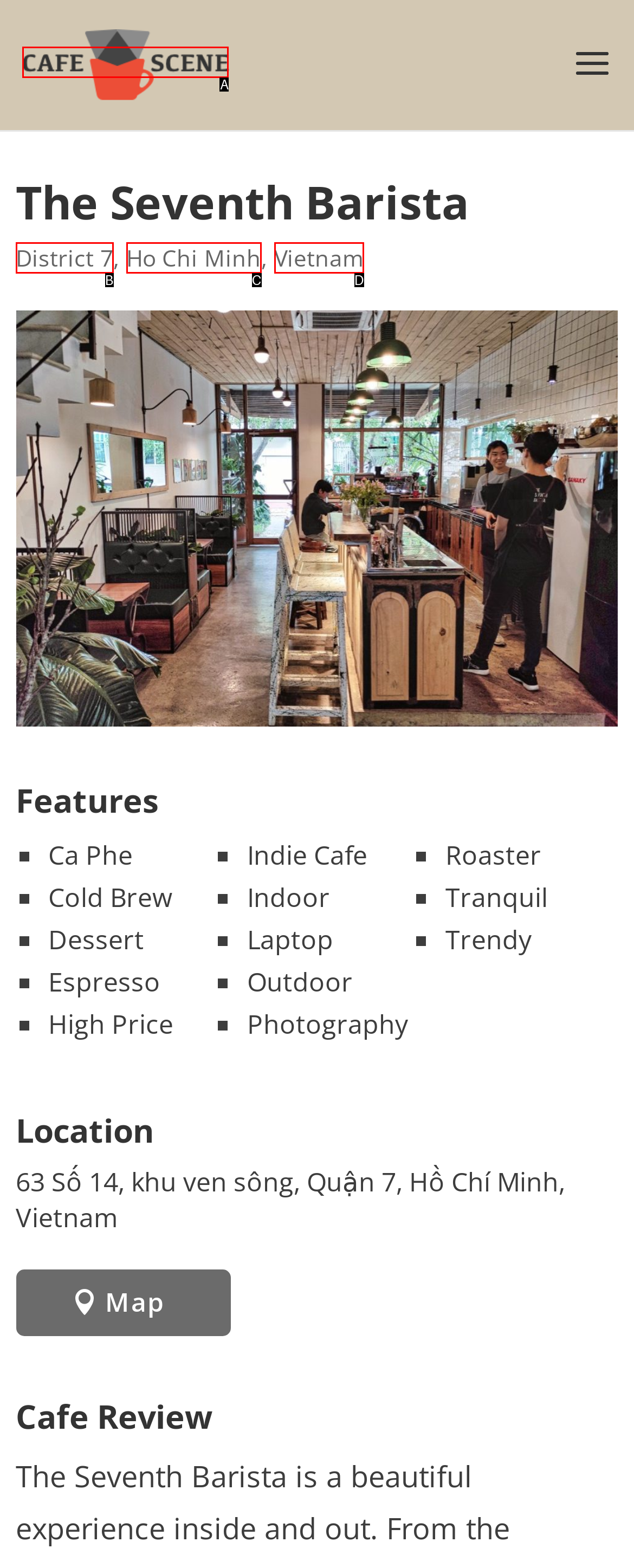Choose the option that best matches the element: Ho Chi Minh
Respond with the letter of the correct option.

C